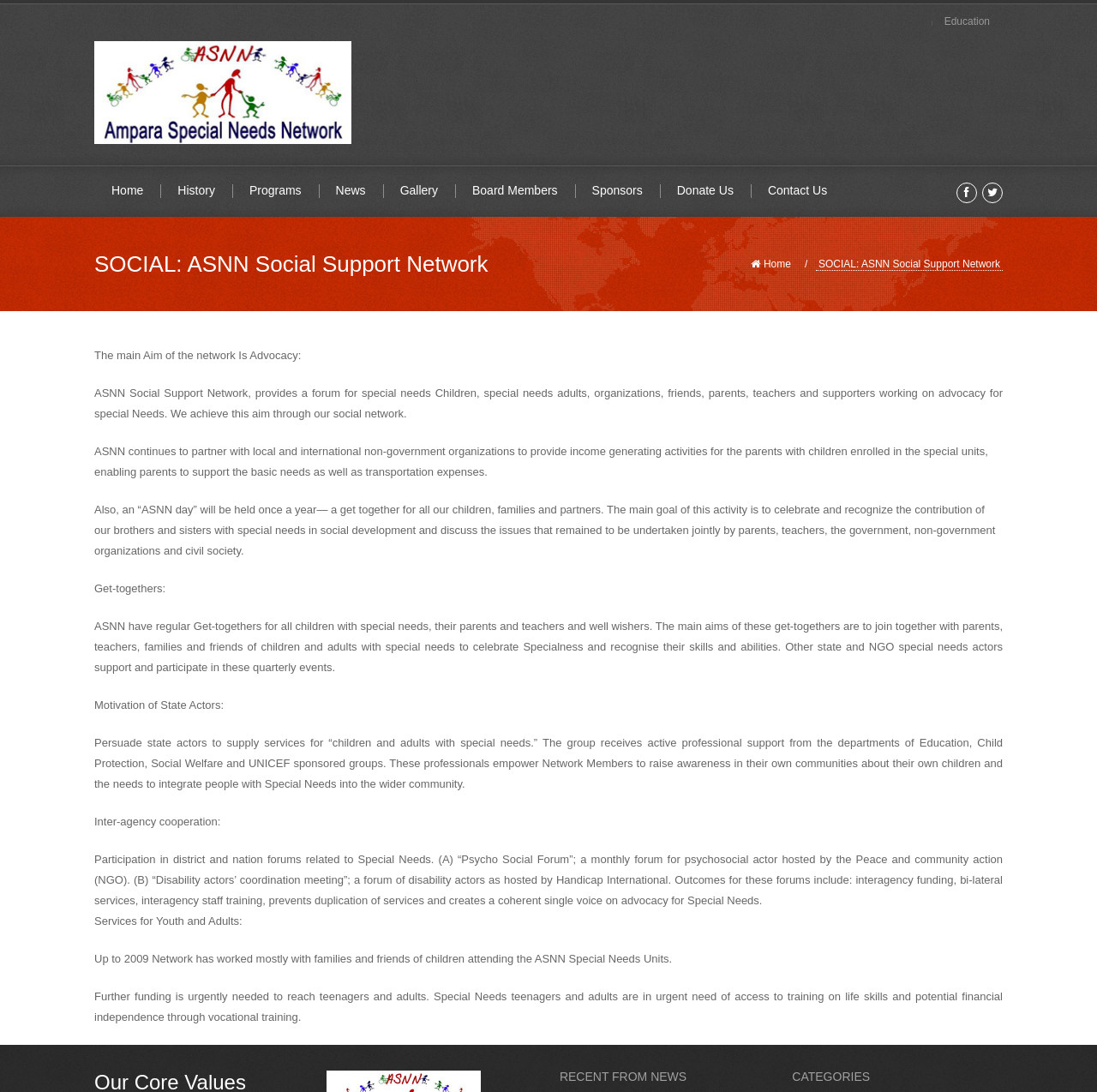How many links are in the top navigation bar?
Based on the image, answer the question with as much detail as possible.

The top navigation bar contains links to 'Home', 'History', 'Programs', 'News', 'Gallery', 'Board Members', 'Sponsors', 'Donate Us', and 'Contact Us', which are 9 links in total. These links are arranged horizontally and are located near the top of the webpage.